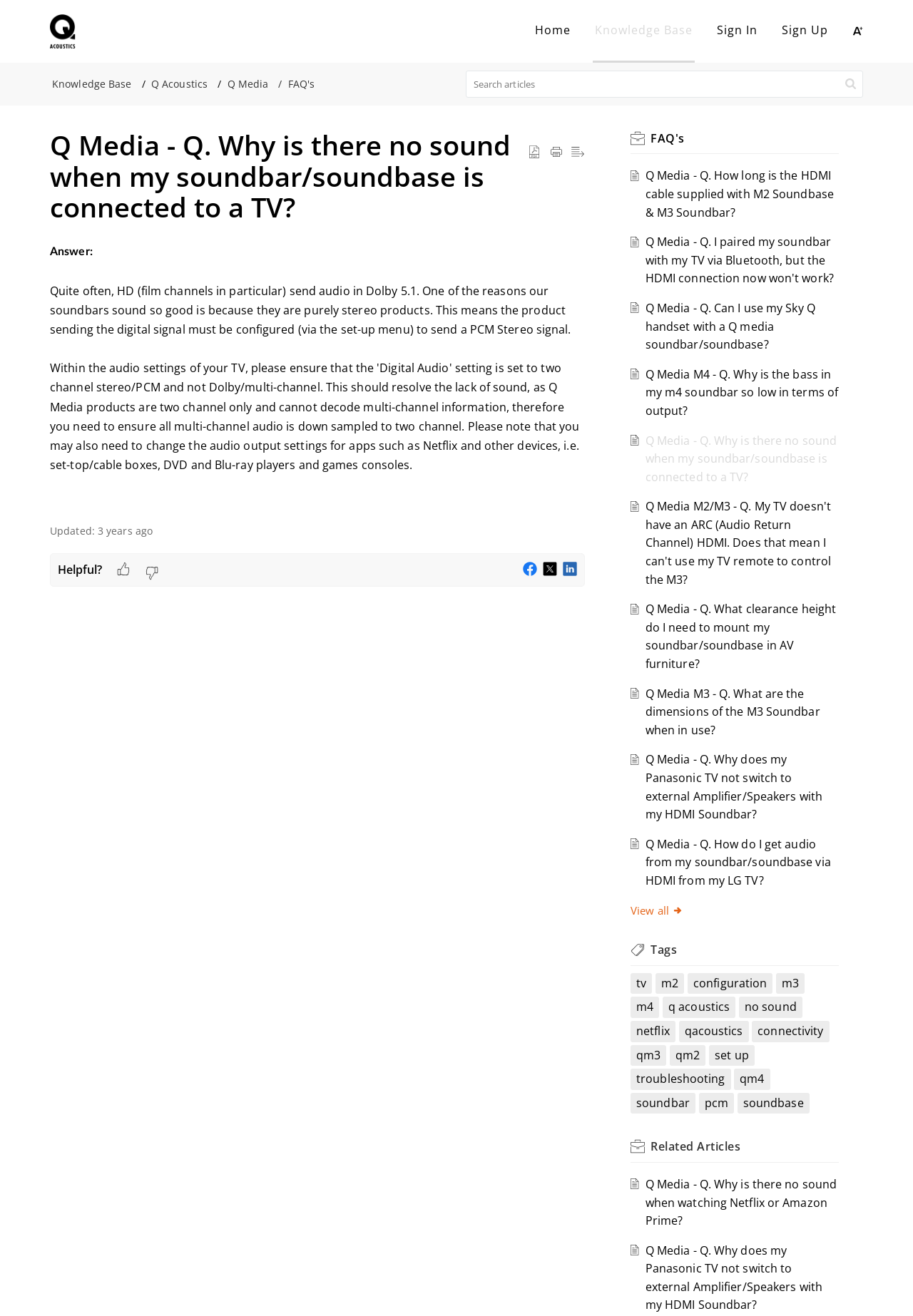Describe the entire webpage, focusing on both content and design.

This webpage is a support page for Q Acoustics, a company that produces soundbars and soundbases. At the top of the page, there are three "Skip to" links: "Skip to Content", "Skip to Menu", and "Skip to Footer". Below these links, there is a link to the Q Acoustics Support home page, accompanied by an image.

The main navigation menu is located at the top right of the page, with links to "Home", "Knowledge Base", "Login", "Sign Up", and "User Preference". The "User Preference" link has a dropdown menu with an image.

Below the navigation menu, there is a breadcrumbs navigation section, which shows the current location in the website hierarchy. The breadcrumbs links are "Knowledge Base", "Q Acoustics", "Q Media", and "FAQ's".

On the left side of the page, there is a search bar with a search button and an image. Next to the search bar, there are three generic links: "Reader view", "Print Article", and "Download as PDF", each with an image.

The main content of the page is an article with the title "Q Media - Q. Why is there no sound when my soundbar/soundbase is connected to a TV?". The article has a heading, a static text "Answer:", and a long paragraph of text explaining the answer. Below the answer, there is a "Helpful?" section with two images and links to share the article on Facebook, Twitter, and LinkedIn.

Below the article, there is a section with multiple links to other FAQs, each with an image. The FAQs are related to Q Media soundbars and soundbases, and cover topics such as HDMI cables, Bluetooth connections, and bass output. At the bottom of this section, there is a "View all" link.

Finally, there is a "Tags" section with links to tags such as "tv", "m2", "configuration", "m3", and "m4".